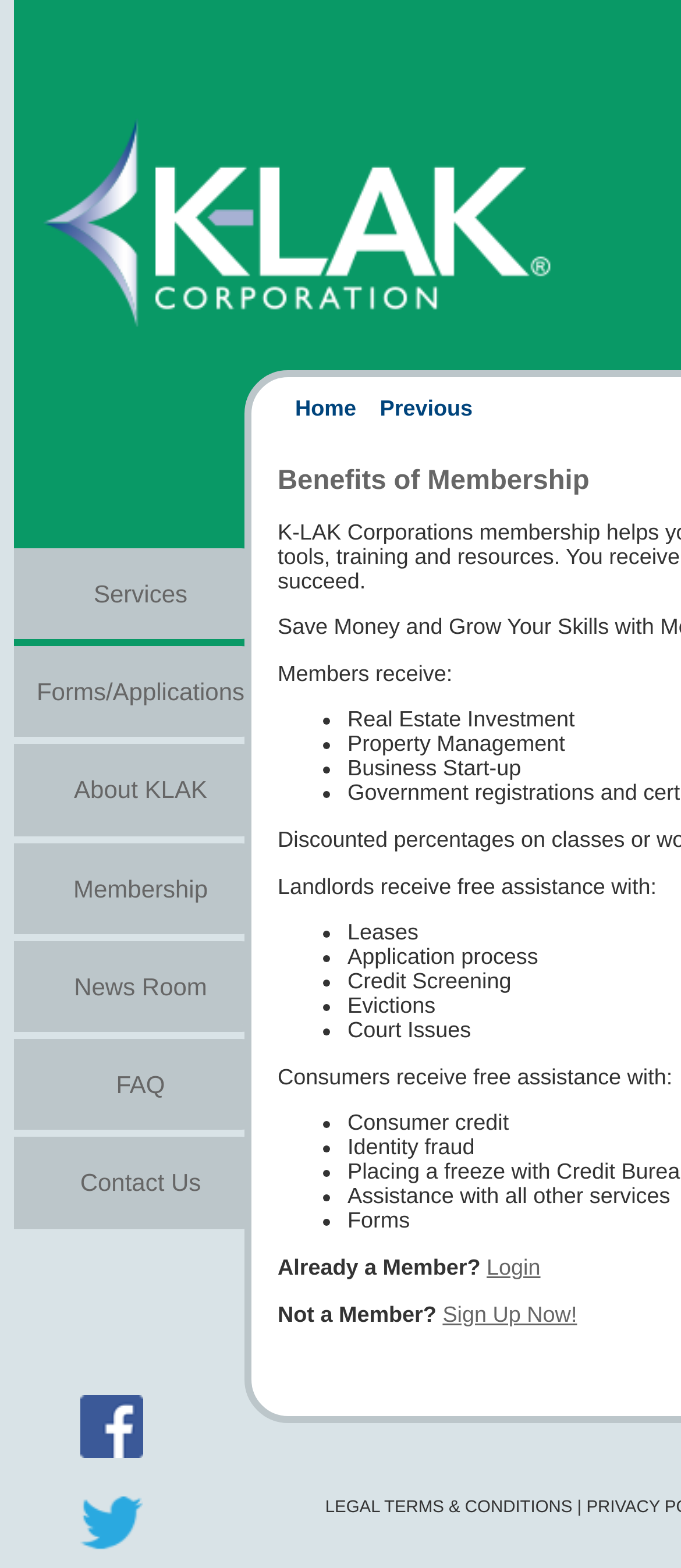What services are provided to landlords?
Please provide a comprehensive and detailed answer to the question.

The services provided to landlords can be found in the middle section of the webpage, where it is listed as 'Landlords receive free assistance with:' followed by a list of services, including 'Leases', 'Application process', 'Credit Screening', 'Evictions', and 'Court Issues'.